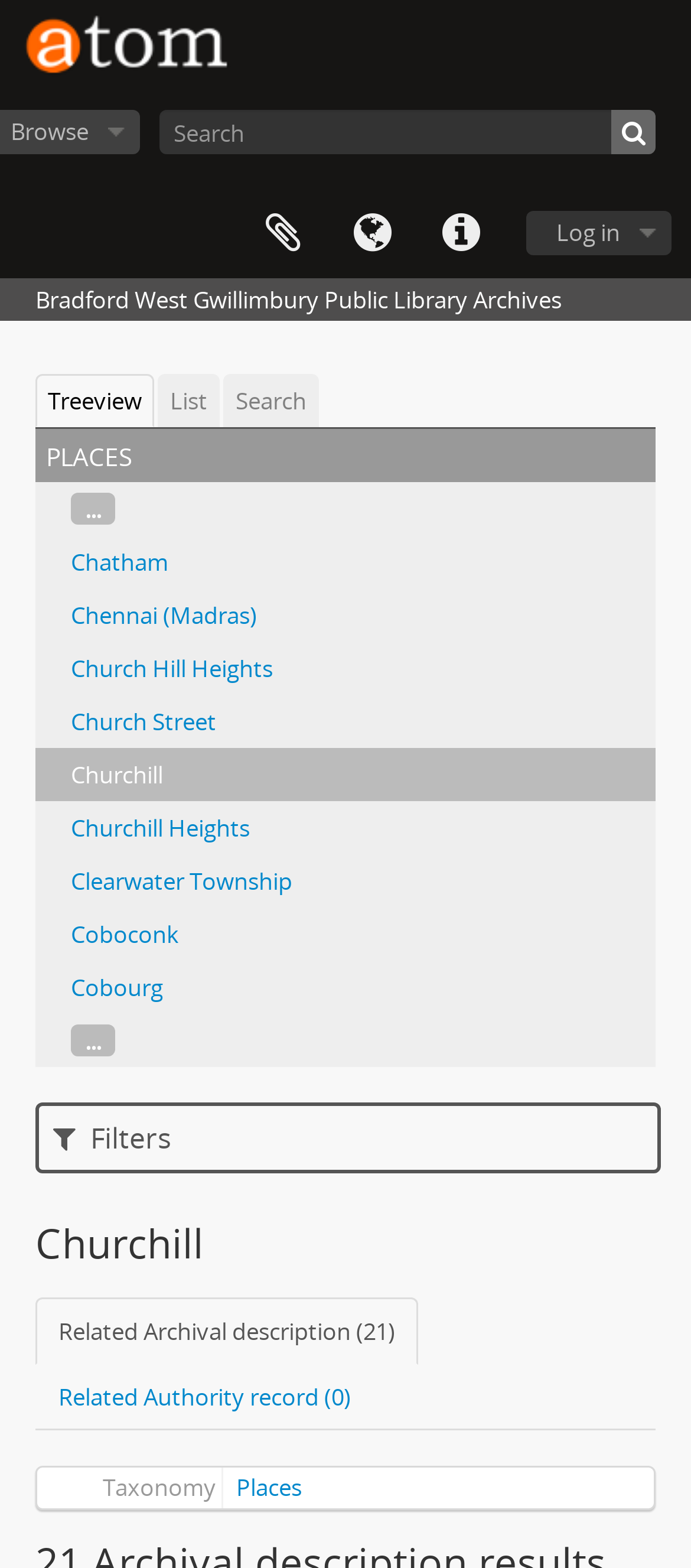What is the name of the library?
Utilize the information in the image to give a detailed answer to the question.

I found the answer by looking at the StaticText element with the text 'Bradford West Gwillimbury Public Library Archives' which is likely to be the title of the webpage, and then extracted the library name from it.